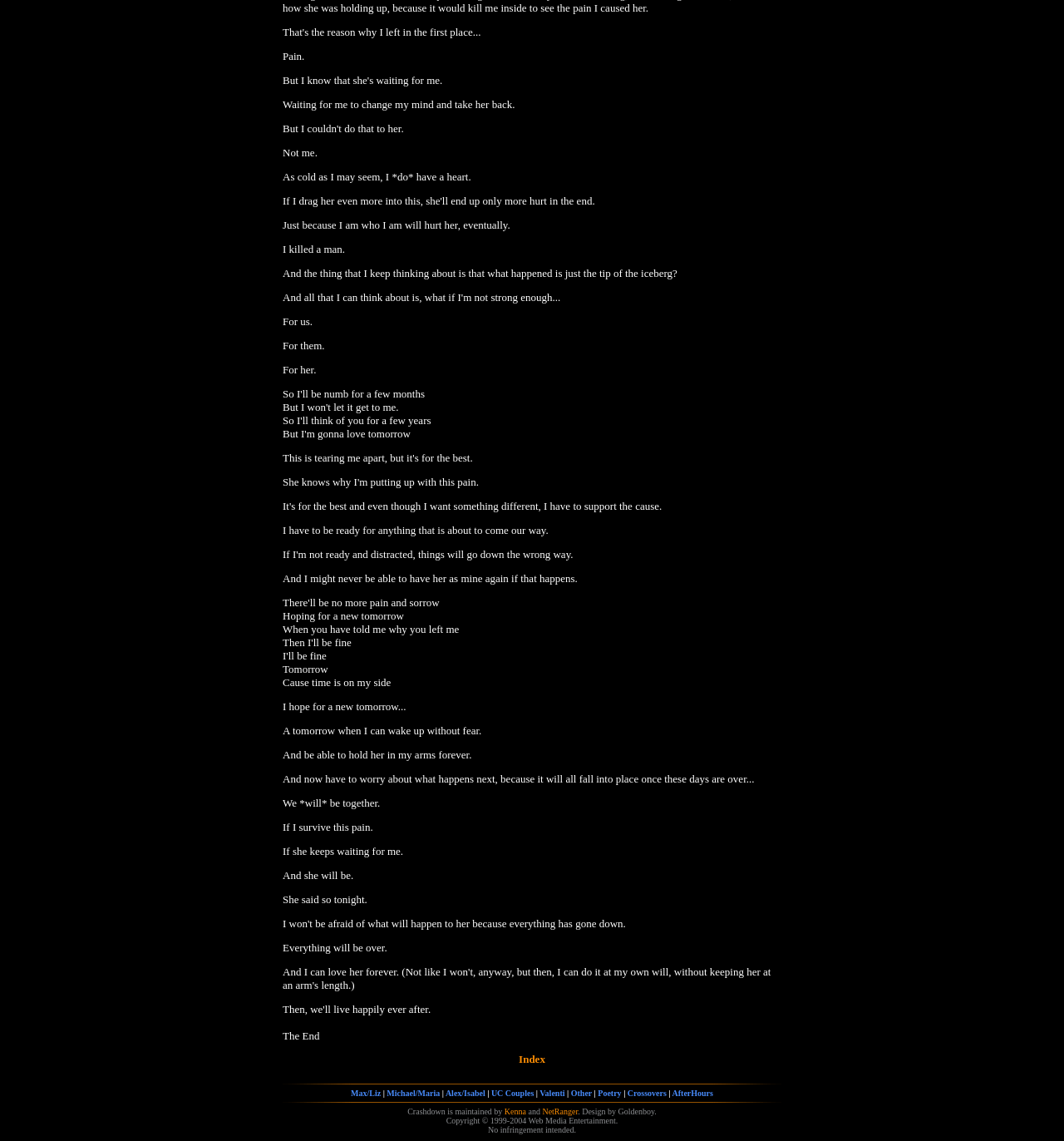Based on the element description UC Couples, identify the bounding box coordinates for the UI element. The coordinates should be in the format (top-left x, top-left y, bottom-right x, bottom-right y) and within the 0 to 1 range.

[0.462, 0.954, 0.502, 0.962]